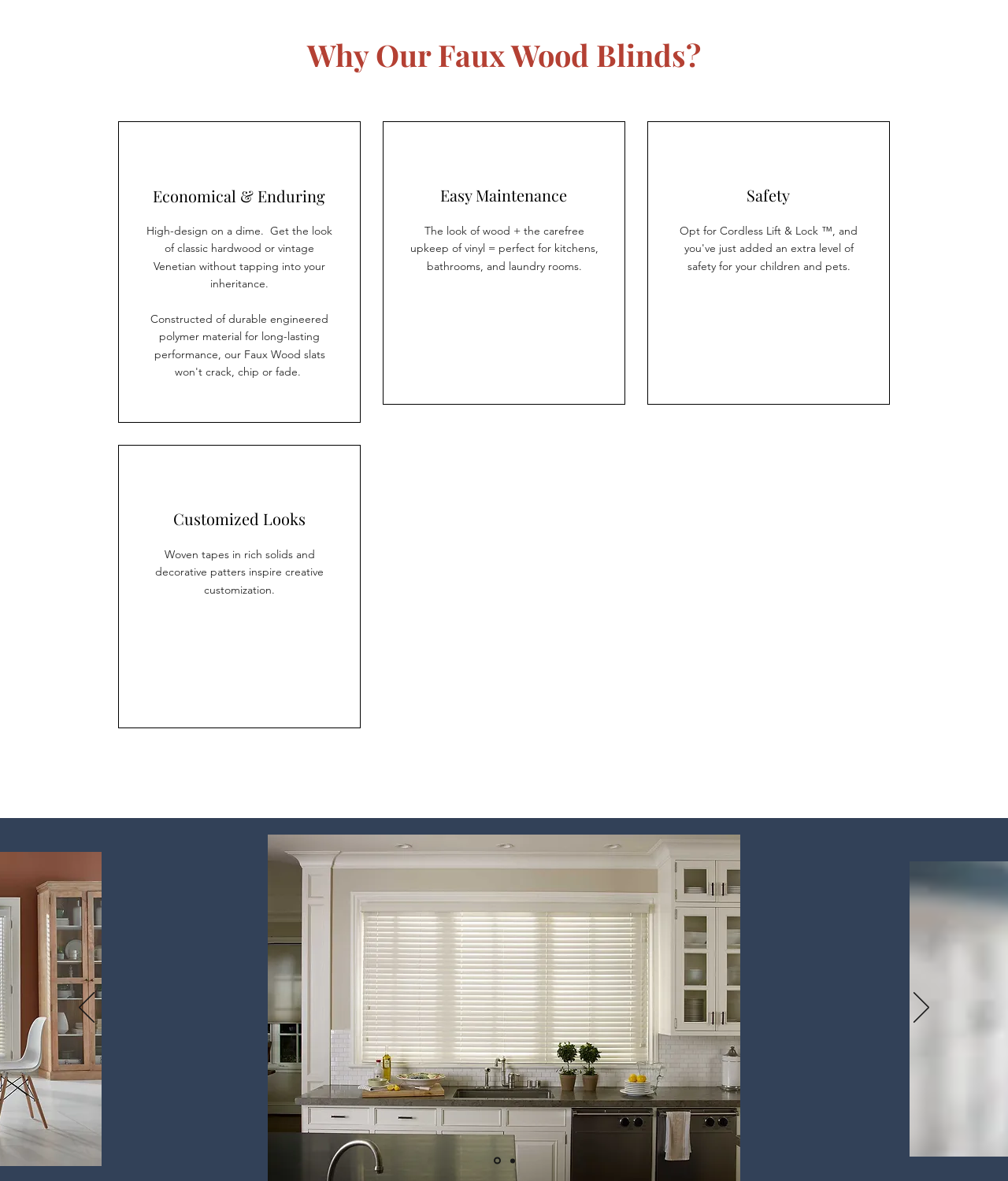What is the purpose of the 'Previous' and 'Next' buttons?
Examine the webpage screenshot and provide an in-depth answer to the question.

The 'Previous' and 'Next' buttons are located near the 'Slides' navigation, and are likely used to navigate through the slides, allowing the user to view different content or images related to faux wood blinds.